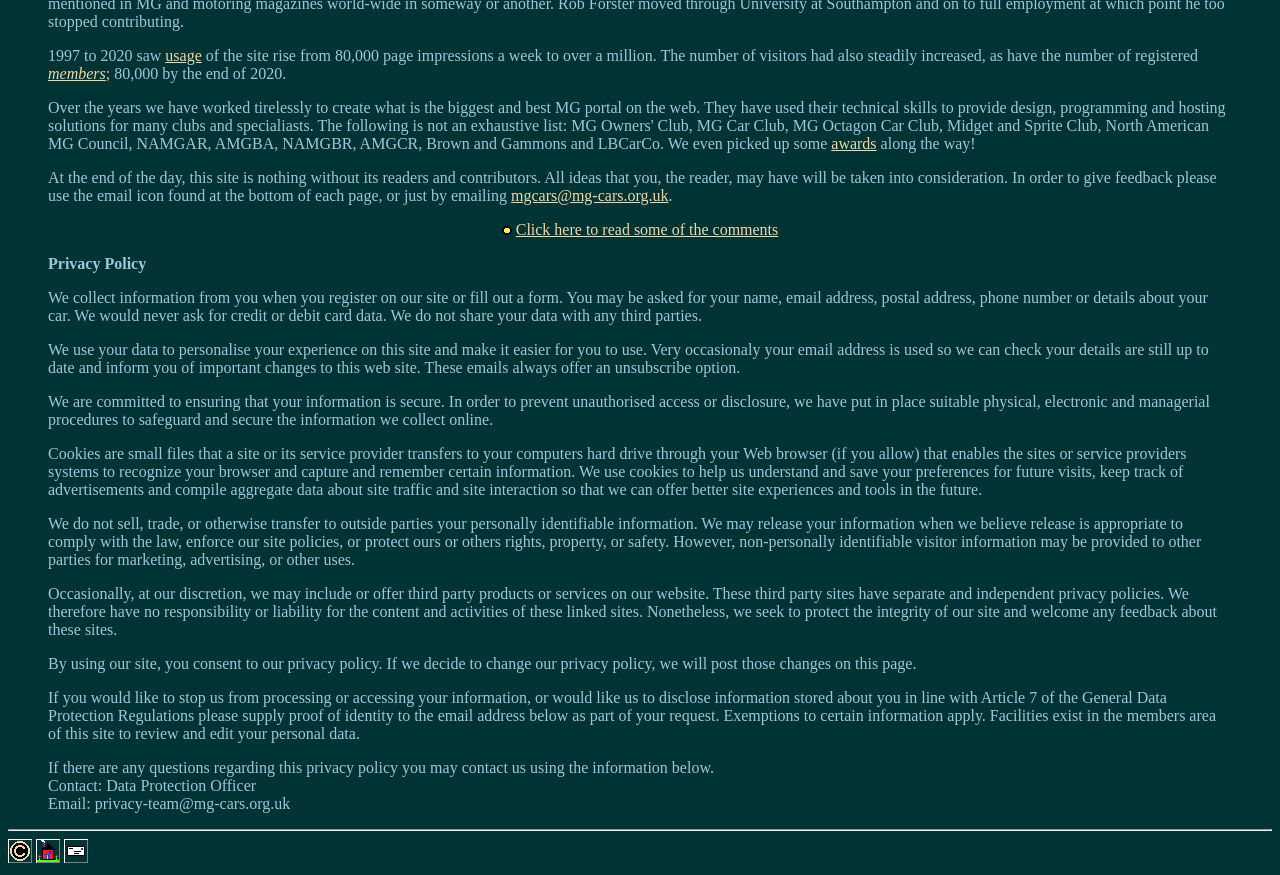Identify the bounding box coordinates for the UI element mentioned here: "members". Provide the coordinates as four float values between 0 and 1, i.e., [left, top, right, bottom].

[0.038, 0.074, 0.083, 0.094]